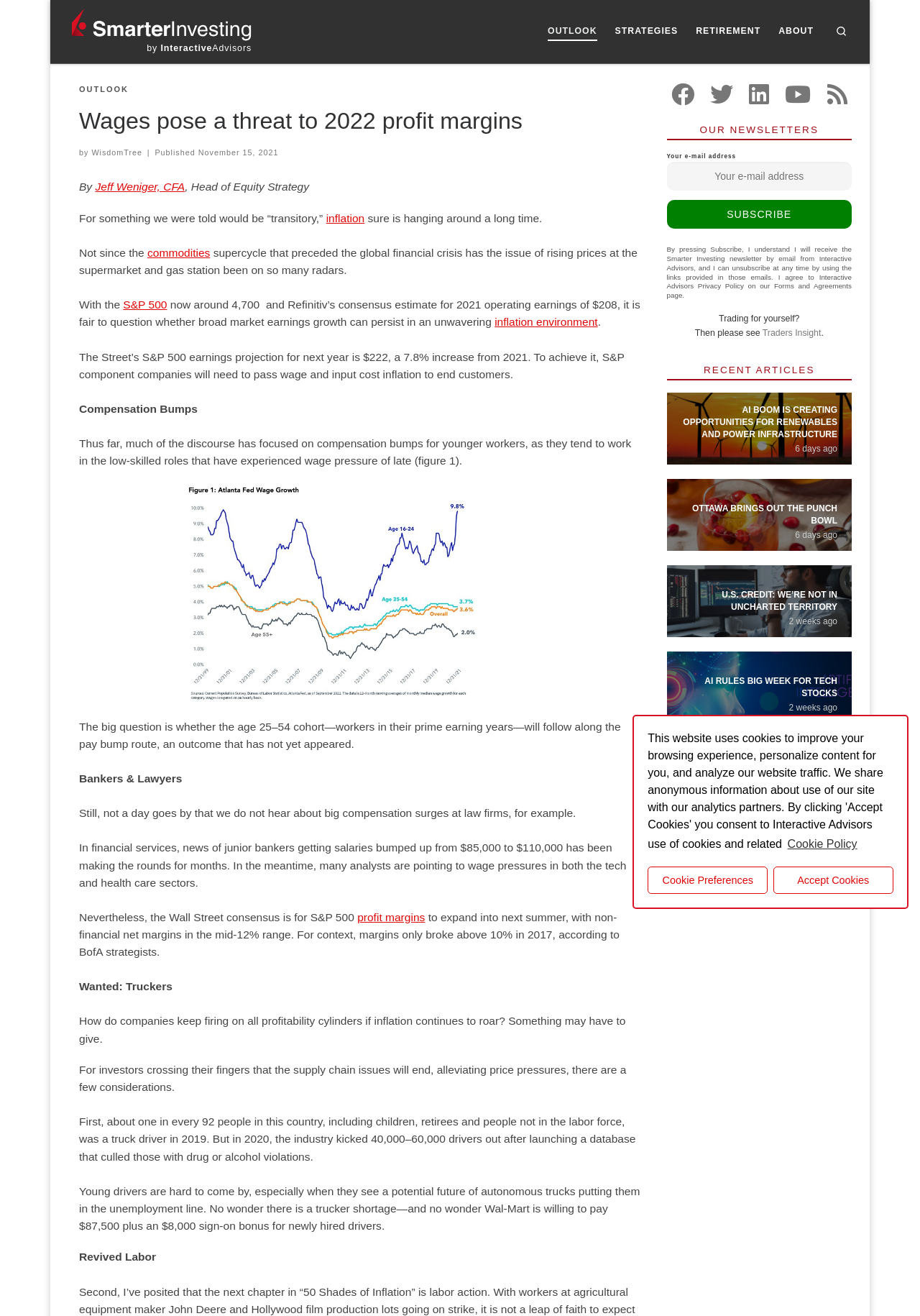Answer the question with a single word or phrase: 
What is the sign-on bonus for newly hired truck drivers at Wal-Mart?

$8,000